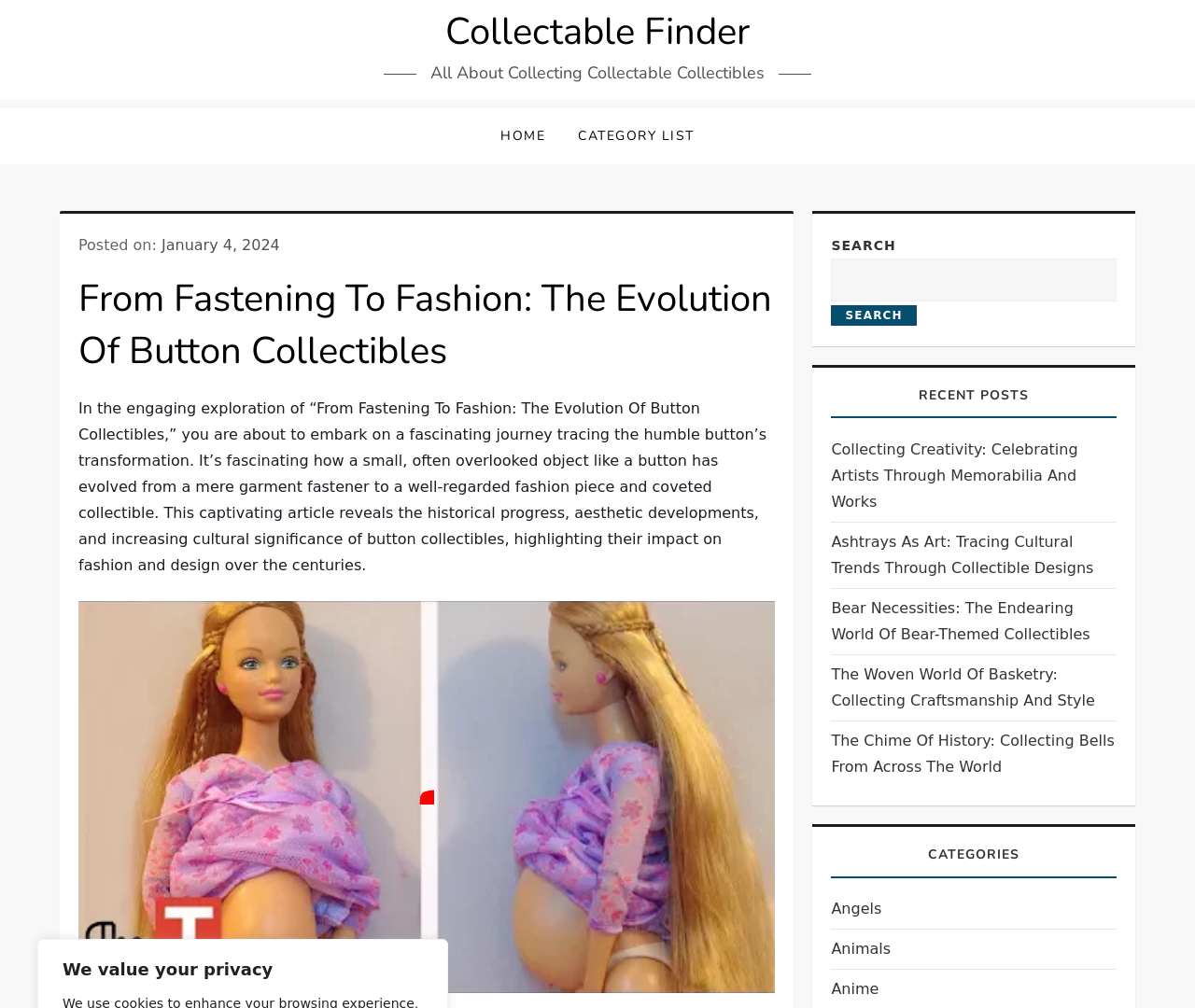Please identify the bounding box coordinates of the clickable element to fulfill the following instruction: "Click on the 'HOME' link". The coordinates should be four float numbers between 0 and 1, i.e., [left, top, right, bottom].

[0.407, 0.107, 0.468, 0.163]